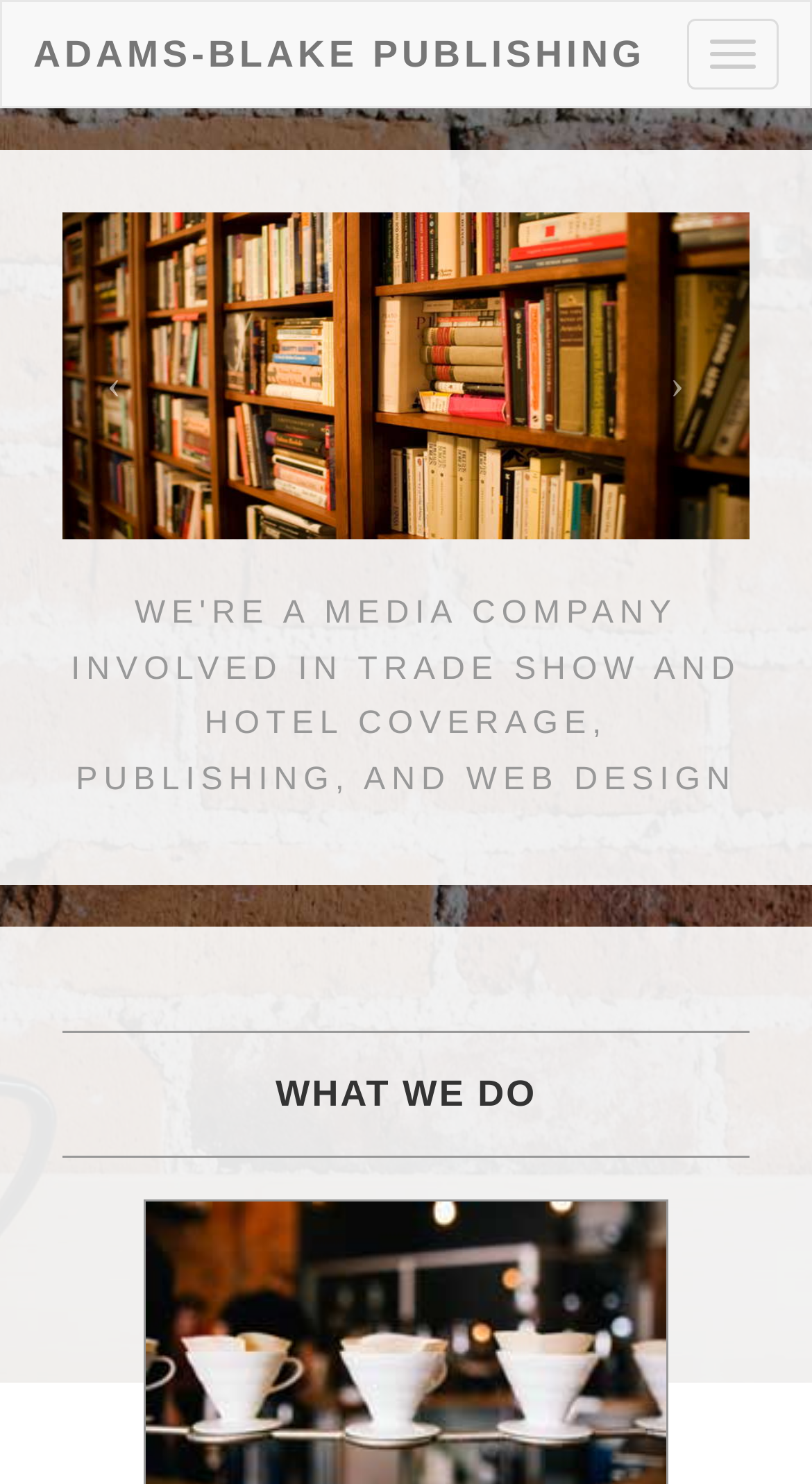Offer an in-depth caption of the entire webpage.

The webpage is titled "Adams-Blake Publishing" and features a prominent link with the same text at the top left corner. To the right of this link, there is a button labeled "Toggle navigation". 

Below the title link, there is a large image that spans most of the width of the page, with two navigation links, "‹" and "›", positioned at the left and right ends of the image, respectively. 

Further down, there is a heading that summarizes the company's activities, stating "WE'RE A MEDIA COMPANY INVOLVED IN TRADE SHOW AND HOTEL COVERAGE, PUBLISHING, AND WEB DESIGN". 

Below this heading, there is a horizontal separator, followed by another heading that reads "WHAT WE DO". This heading is also separated from the previous content by a horizontal separator.